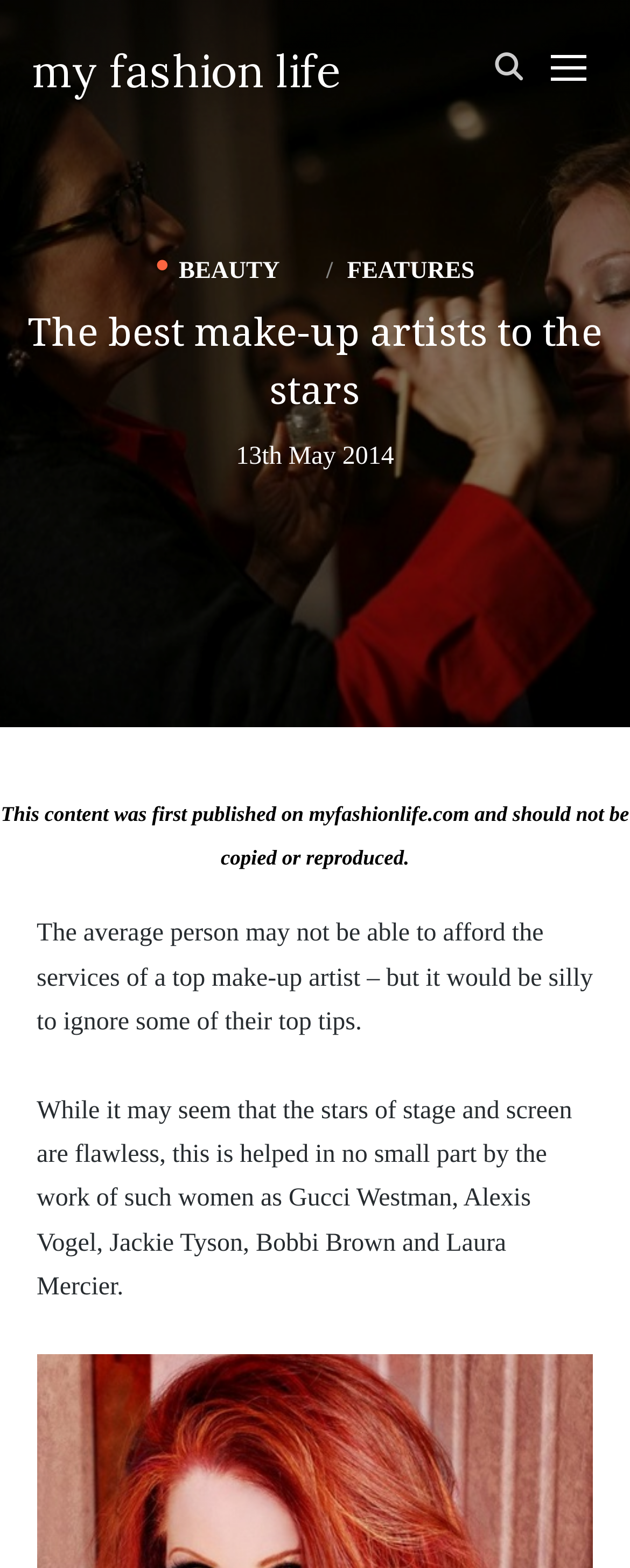Extract the bounding box coordinates of the UI element described by: "•Beauty". The coordinates should include four float numbers ranging from 0 to 1, e.g., [left, top, right, bottom].

[0.247, 0.165, 0.444, 0.182]